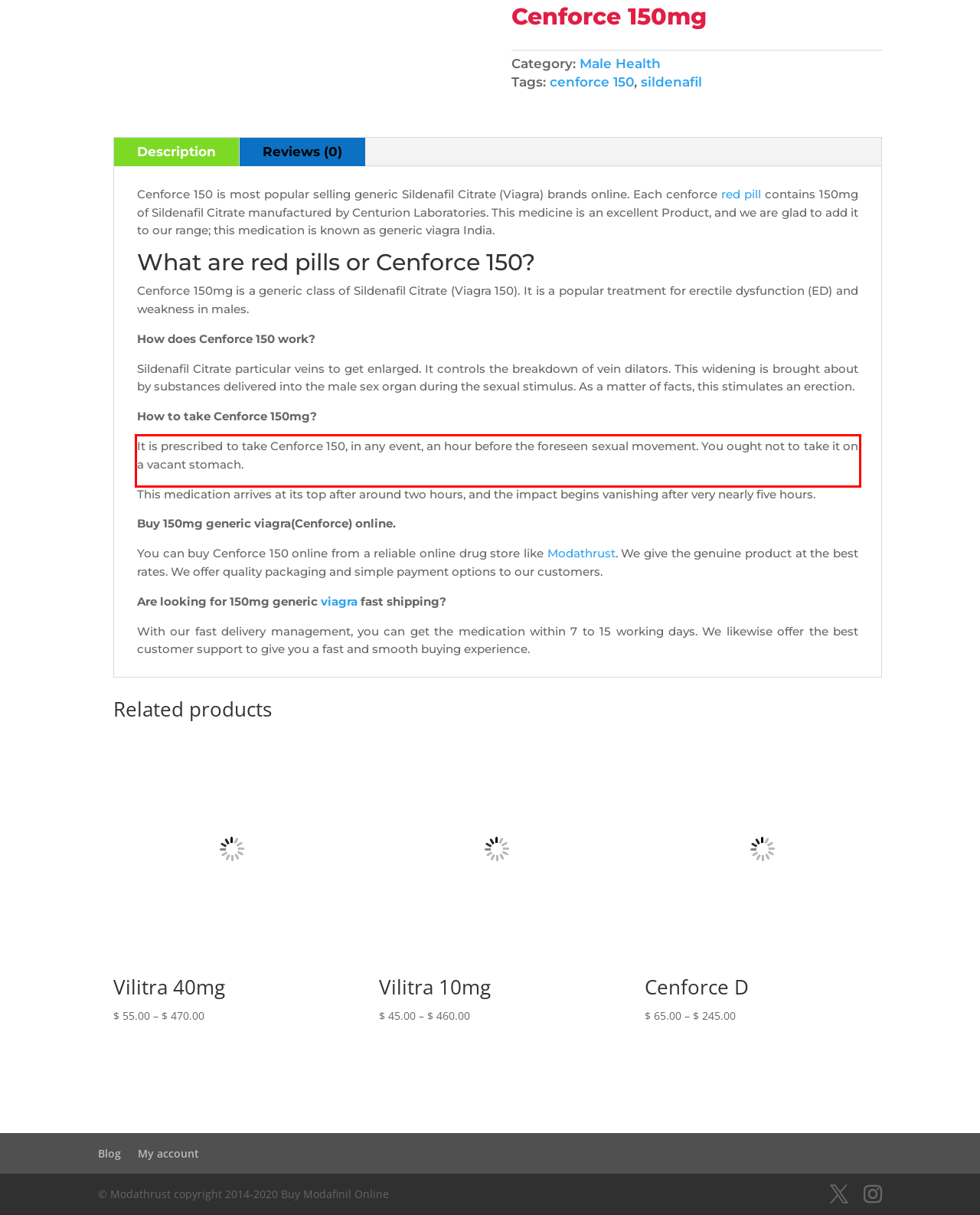Given a webpage screenshot with a red bounding box, perform OCR to read and deliver the text enclosed by the red bounding box.

It is prescribed to take Cenforce 150, in any event, an hour before the foreseen sexual movement. You ought not to take it on a vacant stomach.